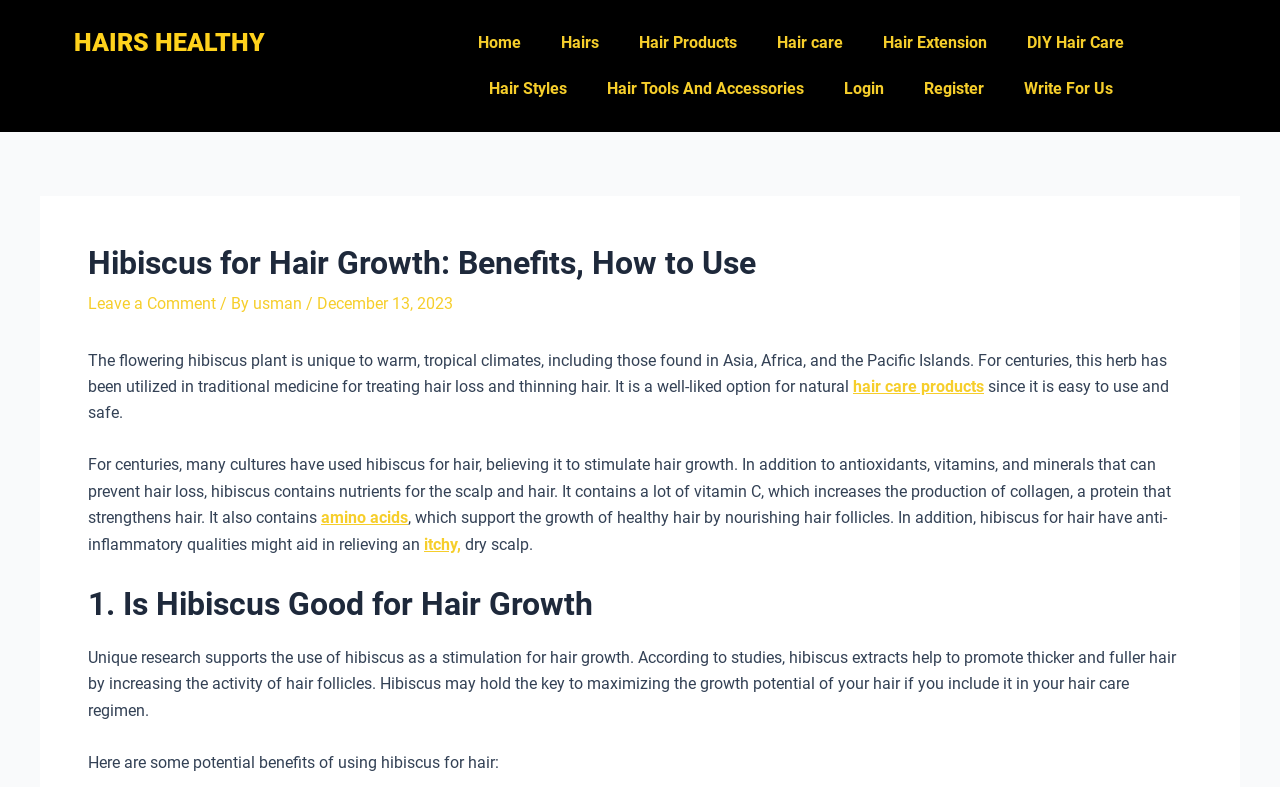What is one of the benefits of using hibiscus for hair?
Please give a detailed and elaborate explanation in response to the question.

According to the text, one of the benefits of using hibiscus for hair is that it can stimulate hair growth, as mentioned in the sentence 'For centuries, many cultures have used hibiscus for hair, believing it to stimulate hair growth'.